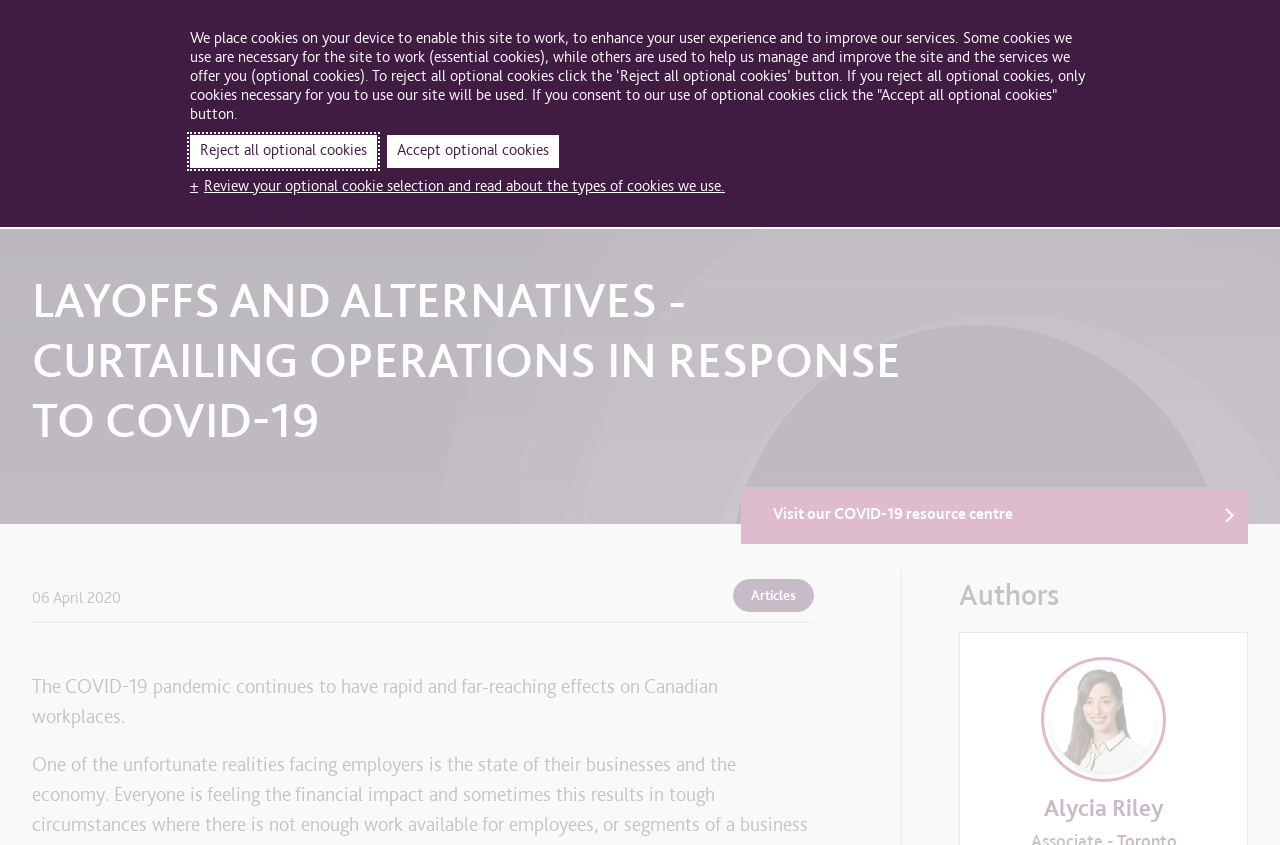Determine the bounding box coordinates for the clickable element required to fulfill the instruction: "Search for something". Provide the coordinates as four float numbers between 0 and 1, i.e., [left, top, right, bottom].

[0.764, 0.09, 0.975, 0.144]